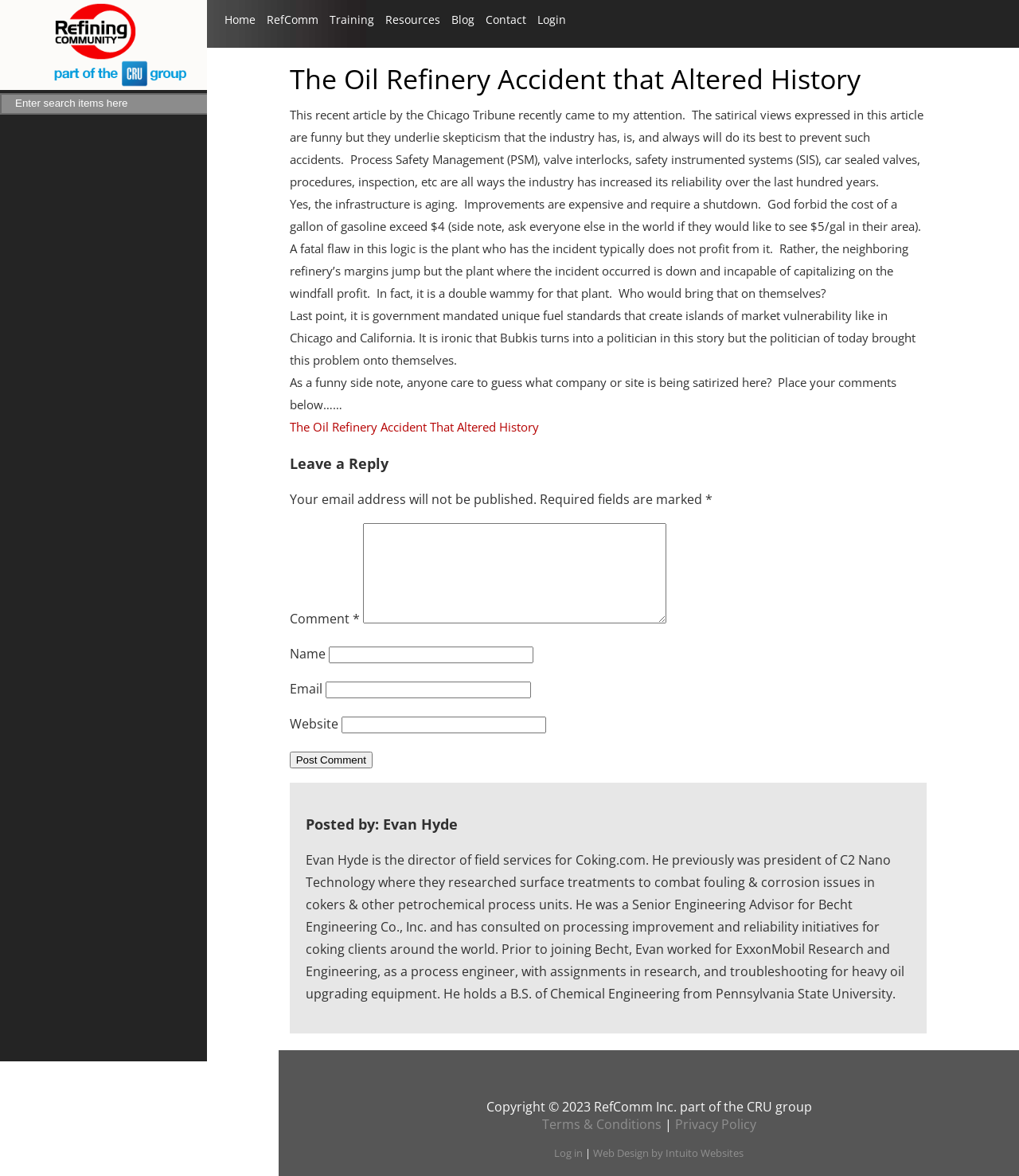Please answer the following question using a single word or phrase: 
What is the purpose of the comment section?

To leave a reply